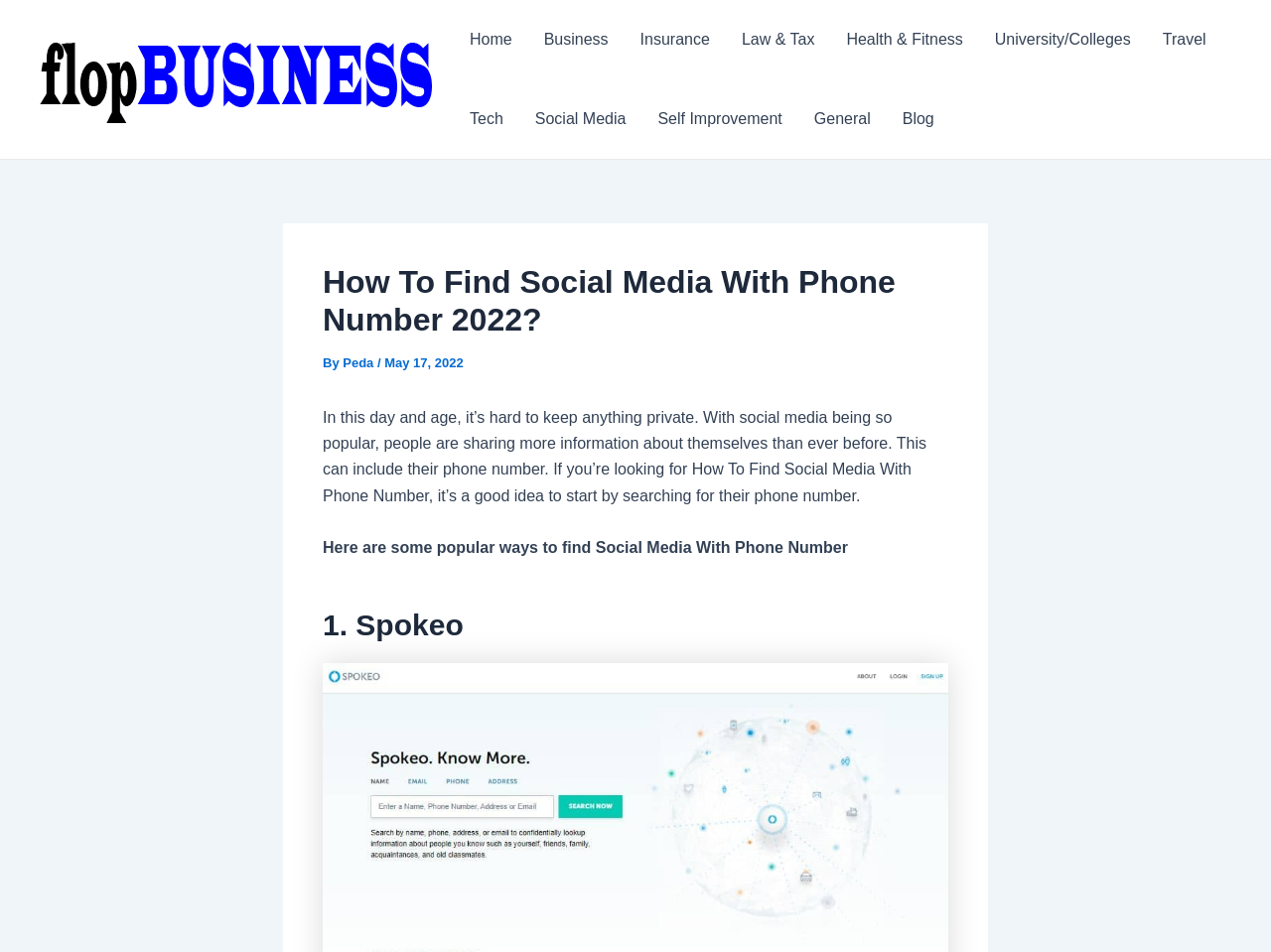Write a detailed summary of the webpage, including text, images, and layout.

The webpage is about finding social media profiles using a phone number. At the top left corner, there is a logo image with a link labeled "LOGO2". To the right of the logo, there is a navigation menu with 9 links: "Home", "Business", "Insurance", "Law & Tax", "Health & Fitness", "University/Colleges", "Travel", "Tech", and "Social Media". Below the navigation menu, there is a header section with a heading that reads "How To Find Social Media With Phone Number 2022?" followed by the author's name "Peda" and the date "May 17, 2022".

The main content of the webpage starts with a paragraph of text that discusses the importance of privacy in the age of social media and how people are sharing more information about themselves, including their phone numbers. The text then suggests searching for someone's phone number to find their social media profiles.

Below this introductory text, there is a subheading that reads "Here are some popular ways to find Social Media With Phone Number". The first method listed is "1. Spokeo", which is a heading that indicates the start of a list of methods to find social media profiles using a phone number.